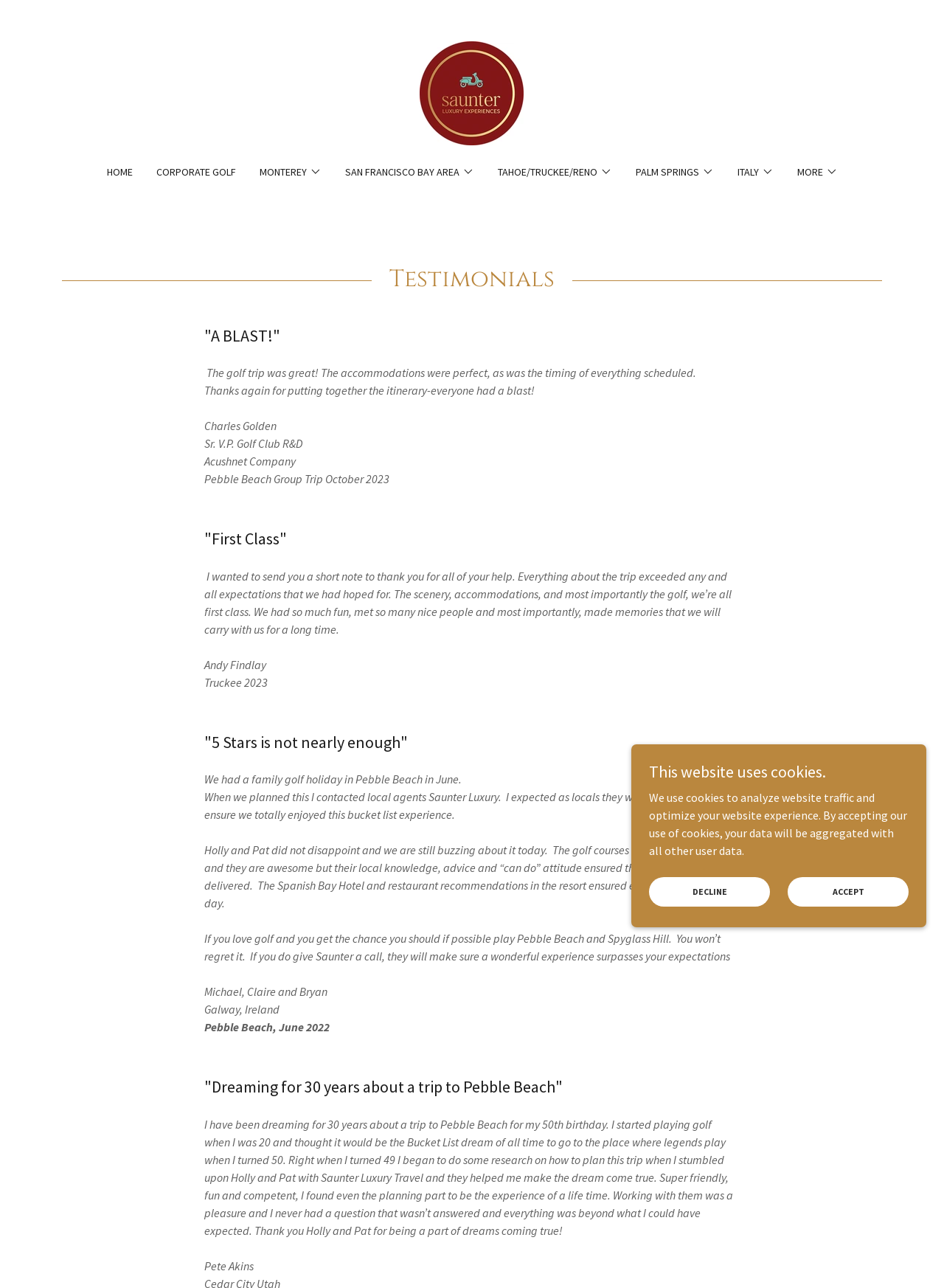By analyzing the image, answer the following question with a detailed response: What is the purpose of the 'ACCEPT' and 'DECLINE' buttons?

The 'ACCEPT' and 'DECLINE' buttons are related to the website's use of cookies. The text above the buttons explains that the website uses cookies to analyze website traffic and optimize the user experience. The user can choose to accept or decline the use of cookies.